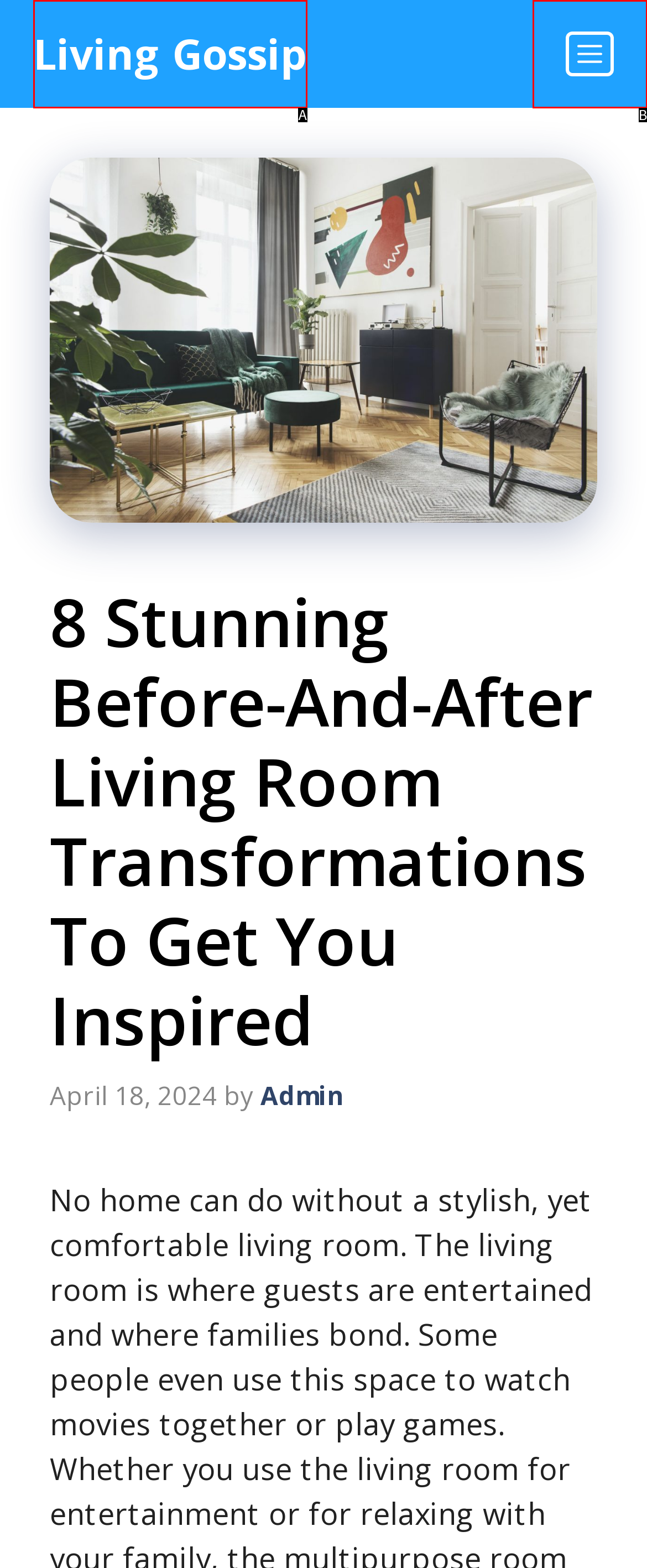Select the letter that corresponds to the UI element described as: Living Gossip
Answer by providing the letter from the given choices.

A